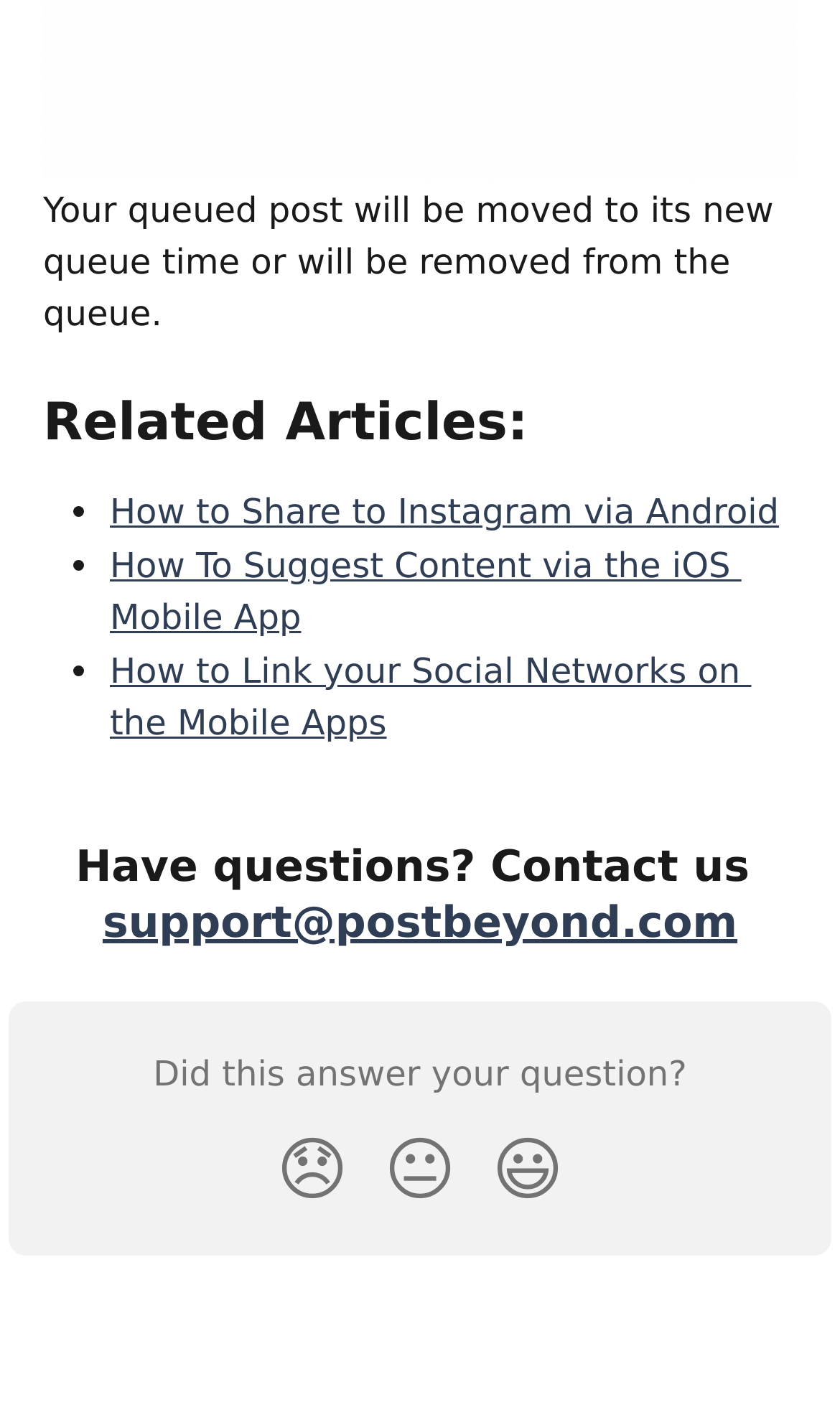Answer the question below with a single word or a brief phrase: 
How many related articles are listed?

3